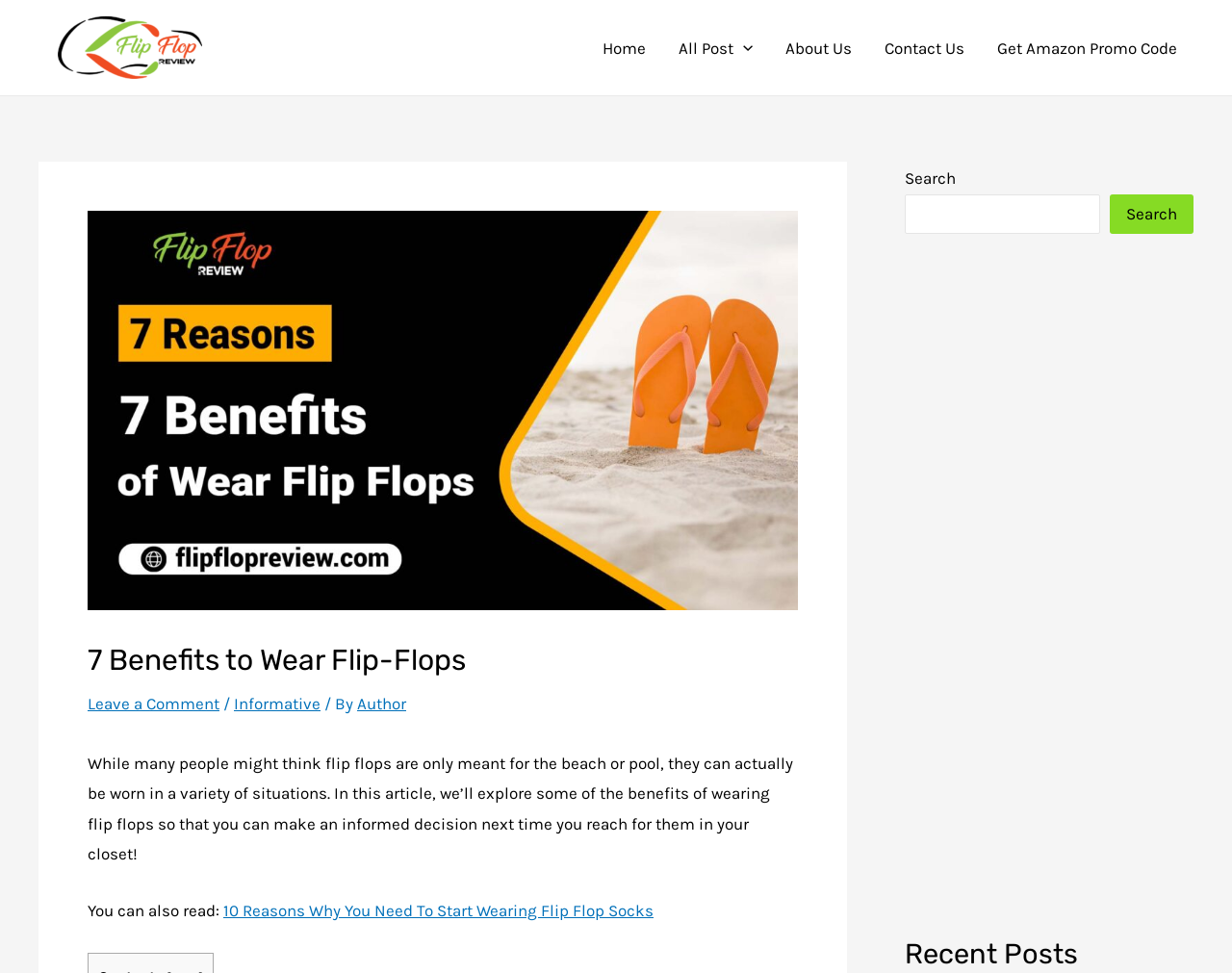Determine and generate the text content of the webpage's headline.

7 Benefits to Wear Flip-Flops